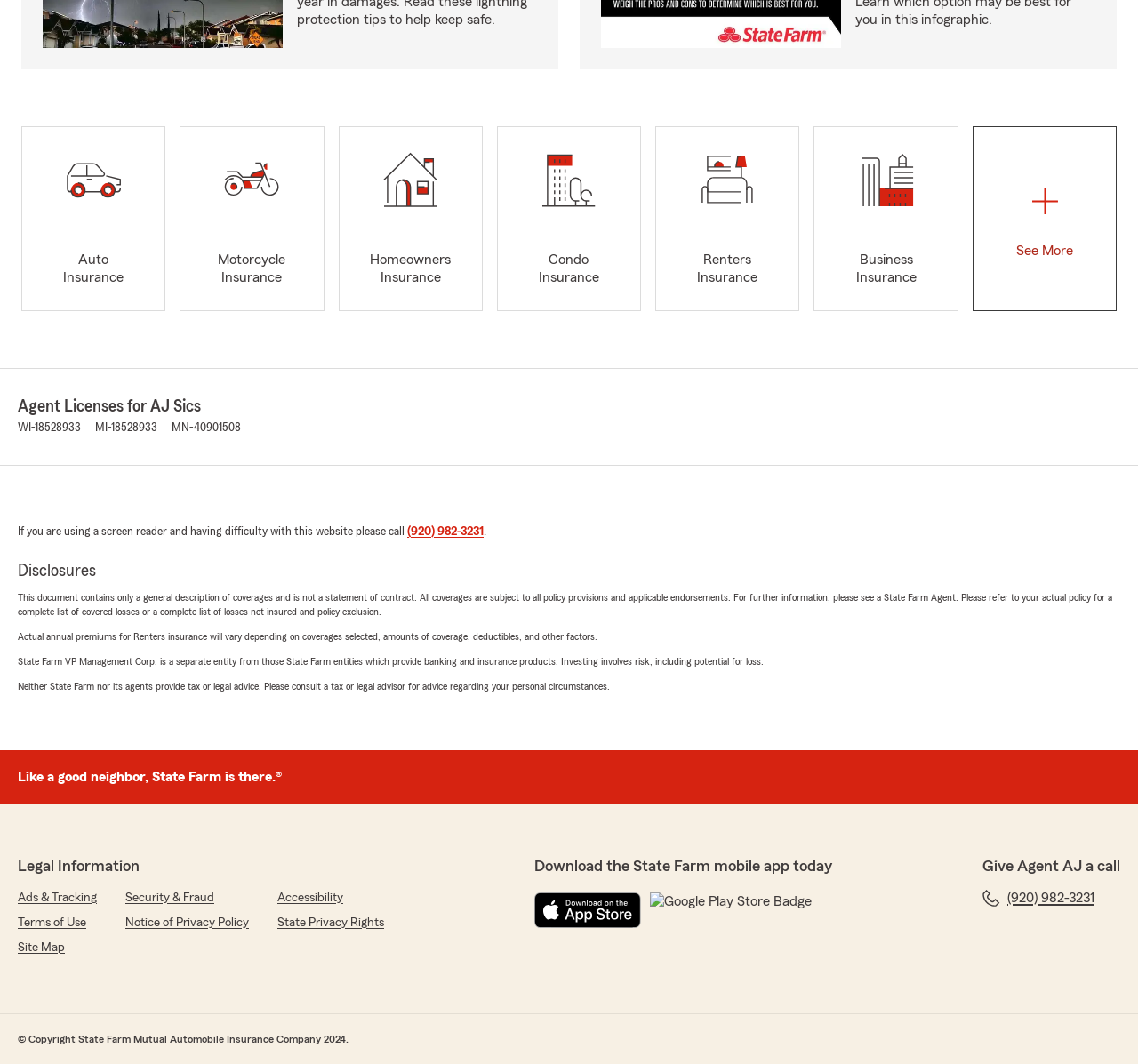Refer to the screenshot and give an in-depth answer to this question: What is the purpose of the 'See More' button?

The 'See More' button is likely used to show more insurance options or details, as it is placed below the list of insurance types offered by Agent AJ Sics.